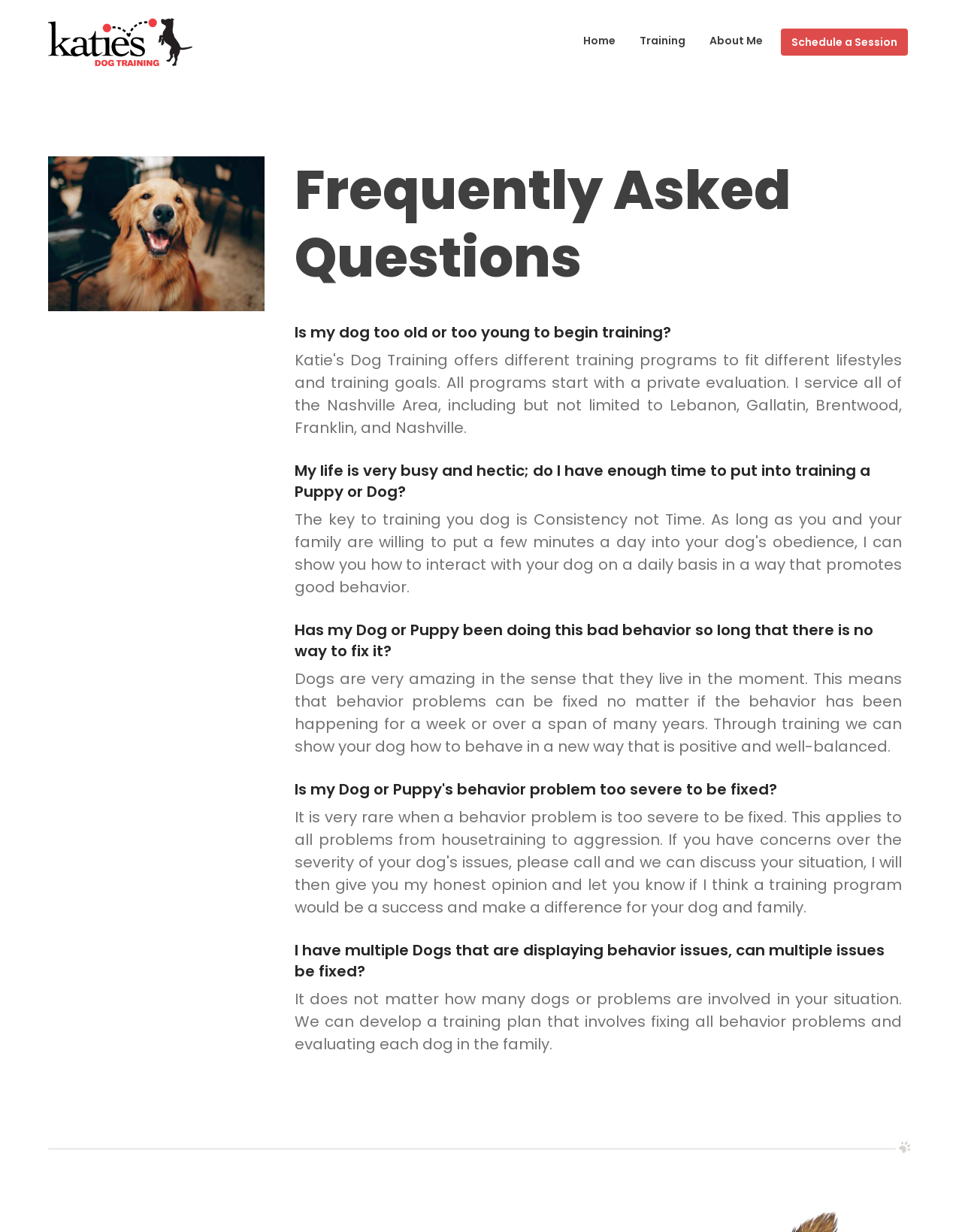What is the name of the dog training service?
Using the image as a reference, answer with just one word or a short phrase.

Katie's Dog Training